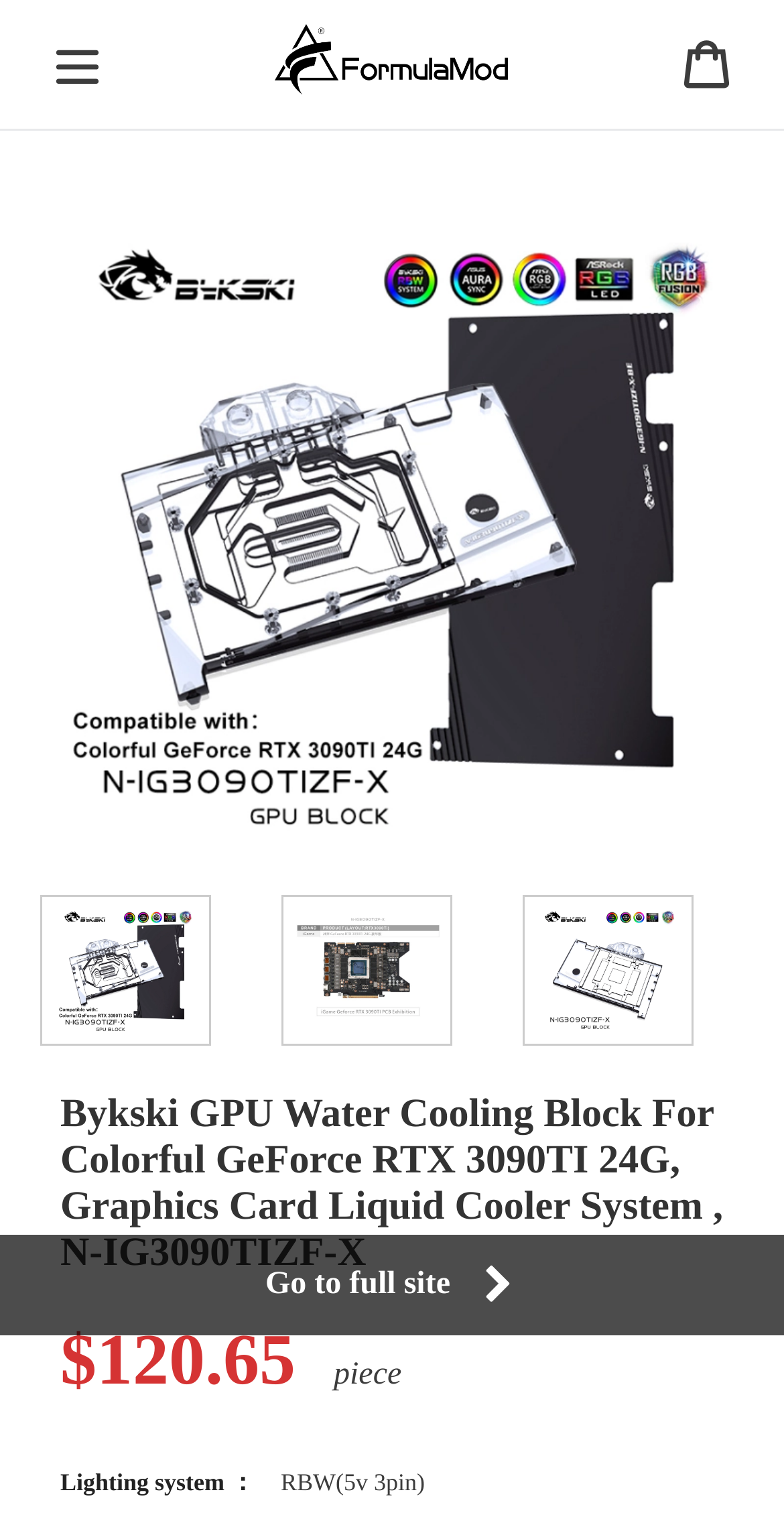Please identify the bounding box coordinates of the area that needs to be clicked to fulfill the following instruction: "Select RBW(5v 3pin) option."

[0.345, 0.96, 0.555, 0.993]